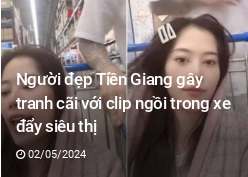What is the woman referred to as?
Provide a one-word or short-phrase answer based on the image.

Người đẹp Tiền Giang